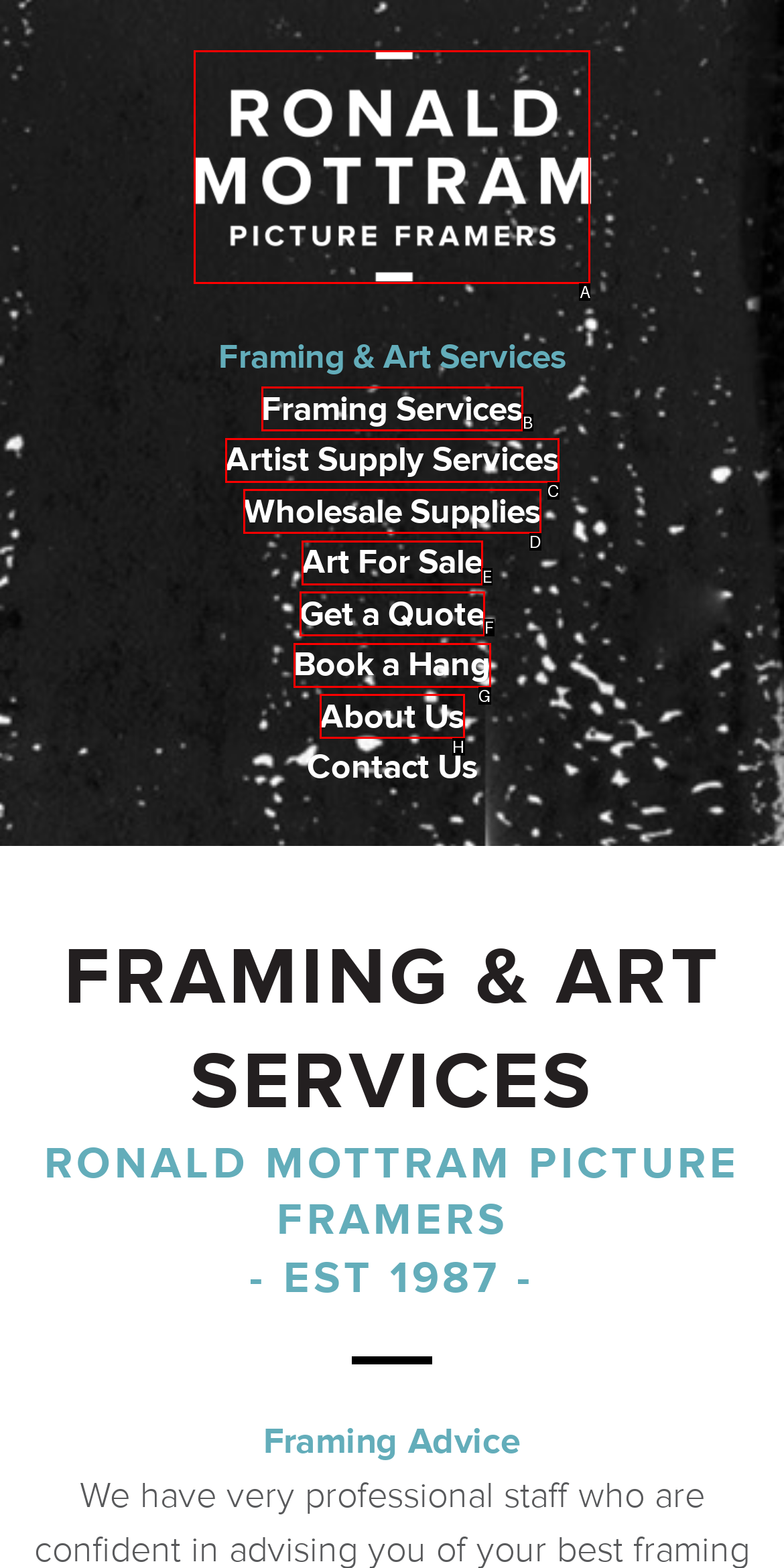Tell me which option best matches this description: Framing Services
Answer with the letter of the matching option directly from the given choices.

B